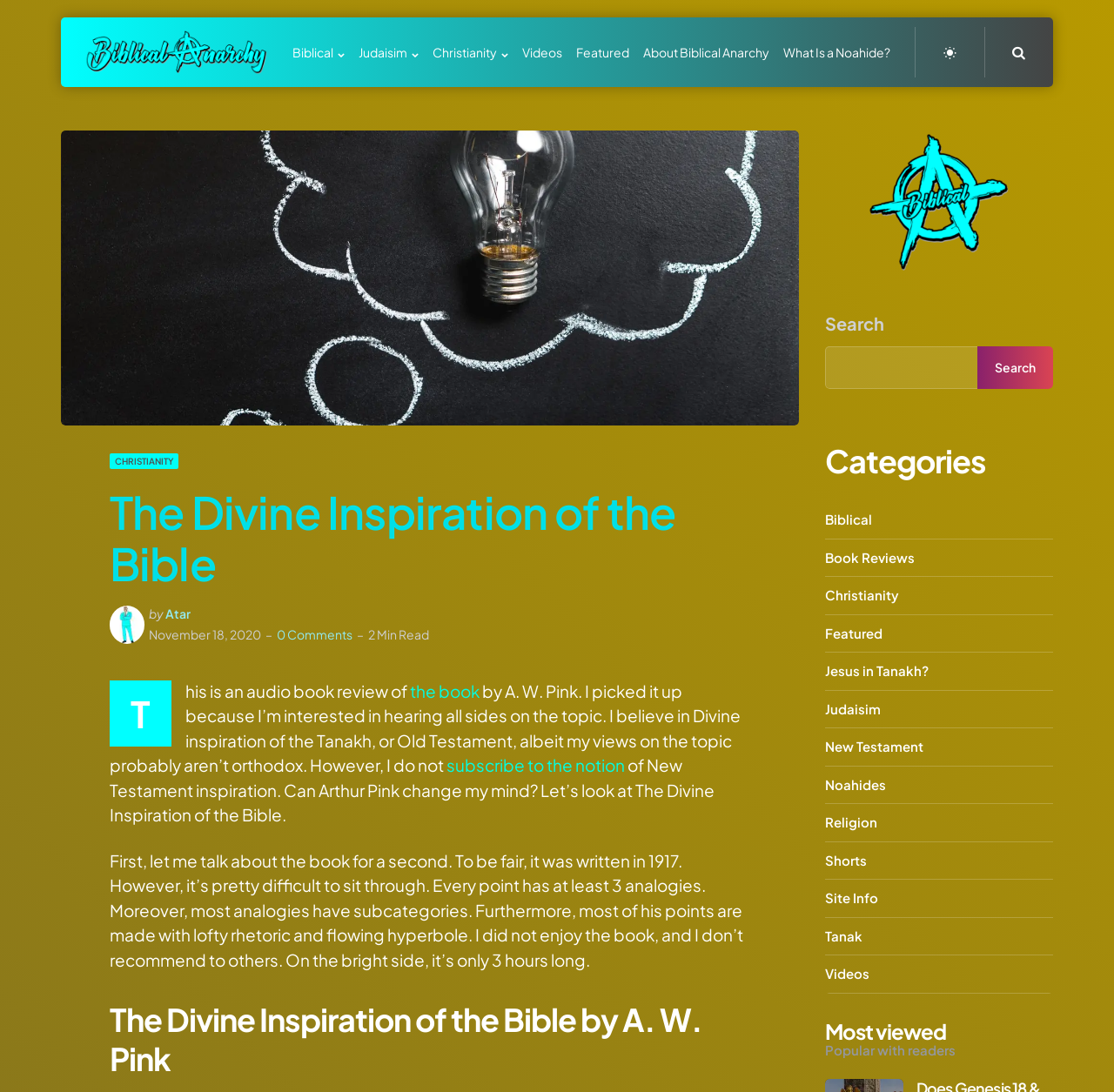Elaborate on the different components and information displayed on the webpage.

This webpage is an audio book review of "The Divine Inspiration of the Bible" by A. W. Pink. At the top, there is a header section with a link to "Biblical Anarchy" accompanied by an image, and a row of links to various categories such as "Judaisim", "Christianity", "Videos", and "About Biblical Anarchy". 

Below the header section, there is a search bar located at the top right corner. To the left of the search bar, there is a figure element. 

The main content of the webpage is a review of the audio book, which is divided into several paragraphs. The review starts with an introduction, where the author explains why they picked up the book and their views on the topic of divine inspiration. The author then discusses the book, mentioning its writing style and their personal opinion about it. 

On the right side of the webpage, there are several sections, including a list of categories, a "Most viewed" section, and a "Popular with readers" section. The categories section lists various topics such as "Biblical", "Book Reviews", "Christianity", and "Videos".